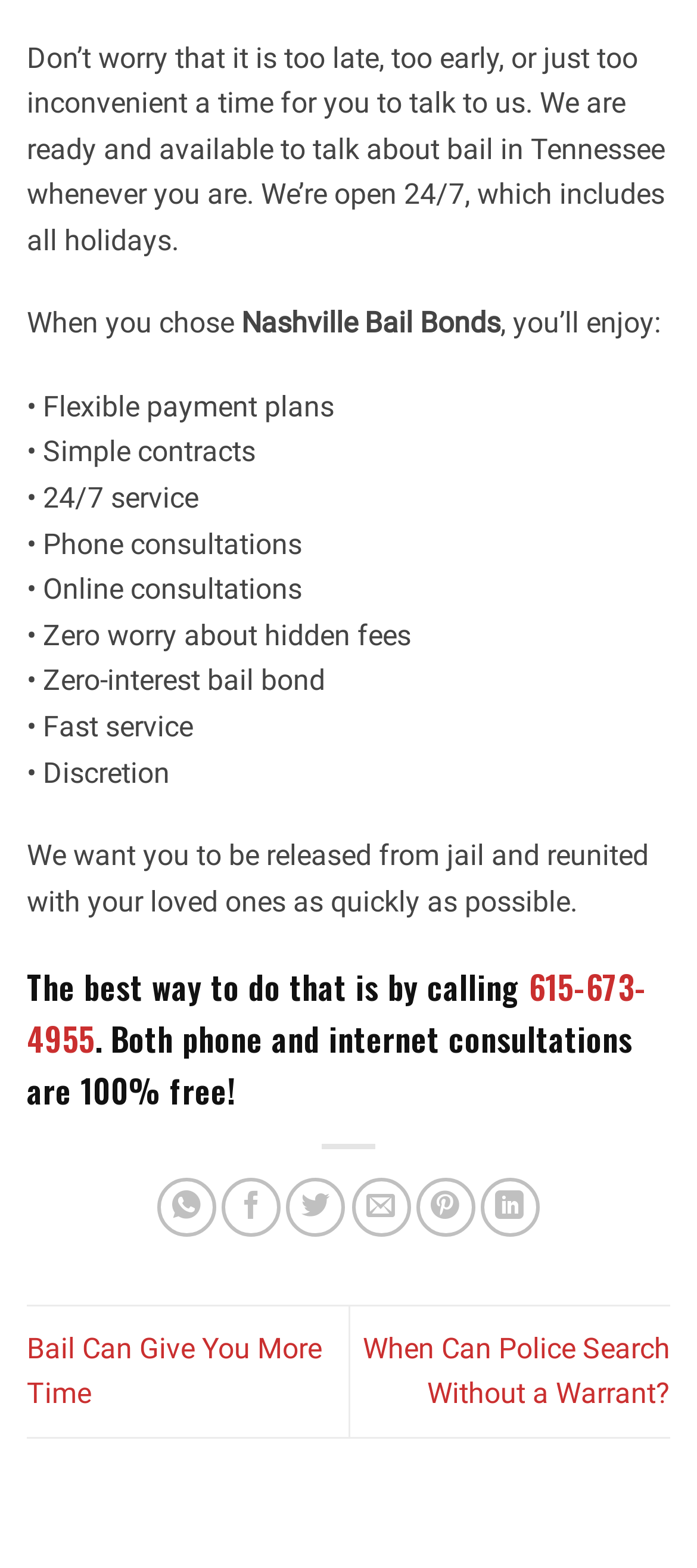Show the bounding box coordinates for the HTML element described as: "615-673-4955".

[0.038, 0.614, 0.928, 0.677]